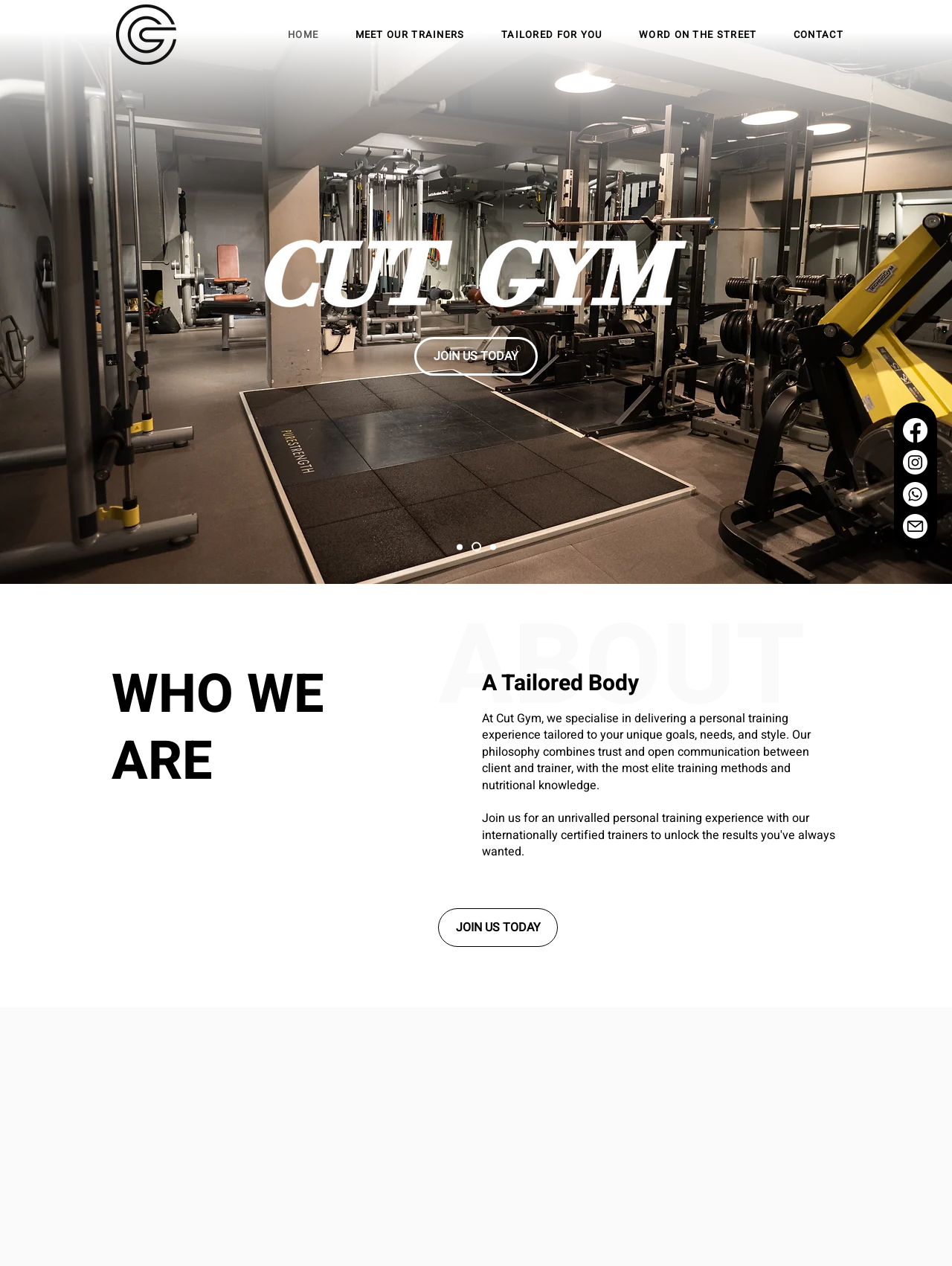Explain the webpage's design and content in an elaborate manner.

The webpage is for Cut Gym, a fitness center. At the top left, there is a logo image of Cut Gym, and next to it, a navigation menu with links to different sections of the website, including HOME, MEET OUR TRAINERS, TAILORED FOR YOU, WORD ON THE STREET, and CONTACT.

Below the navigation menu, there is a slideshow region that takes up the full width of the page. Within the slideshow, there are links to navigate through different slides.

On the left side of the page, there is a large image of a person exercising, which takes up about half of the page's height. Above this image, there is a heading that reads "WHO WE ARE". Below the image, there is a paragraph of text that describes the gym's philosophy and approach to personal training.

To the right of the image, there is a heading that reads "A Tailored Body" and a call-to-action link to "JOIN US TODAY". Further down, there is another heading that reads "FEATURED ON", followed by a row of logos from various publications, including Hommes, The Straits Times, Men's Fitness, Yahoo Sports, and Vector Smart Object.

At the very bottom of the page, there are two large images of dumbbells that span the full width of the page. Above these images, there is a social media bar with links to Facebook, Instagram, and Whatsapp.

Overall, the webpage is focused on promoting Cut Gym's services and philosophy, with a strong emphasis on visual elements and calls to action.